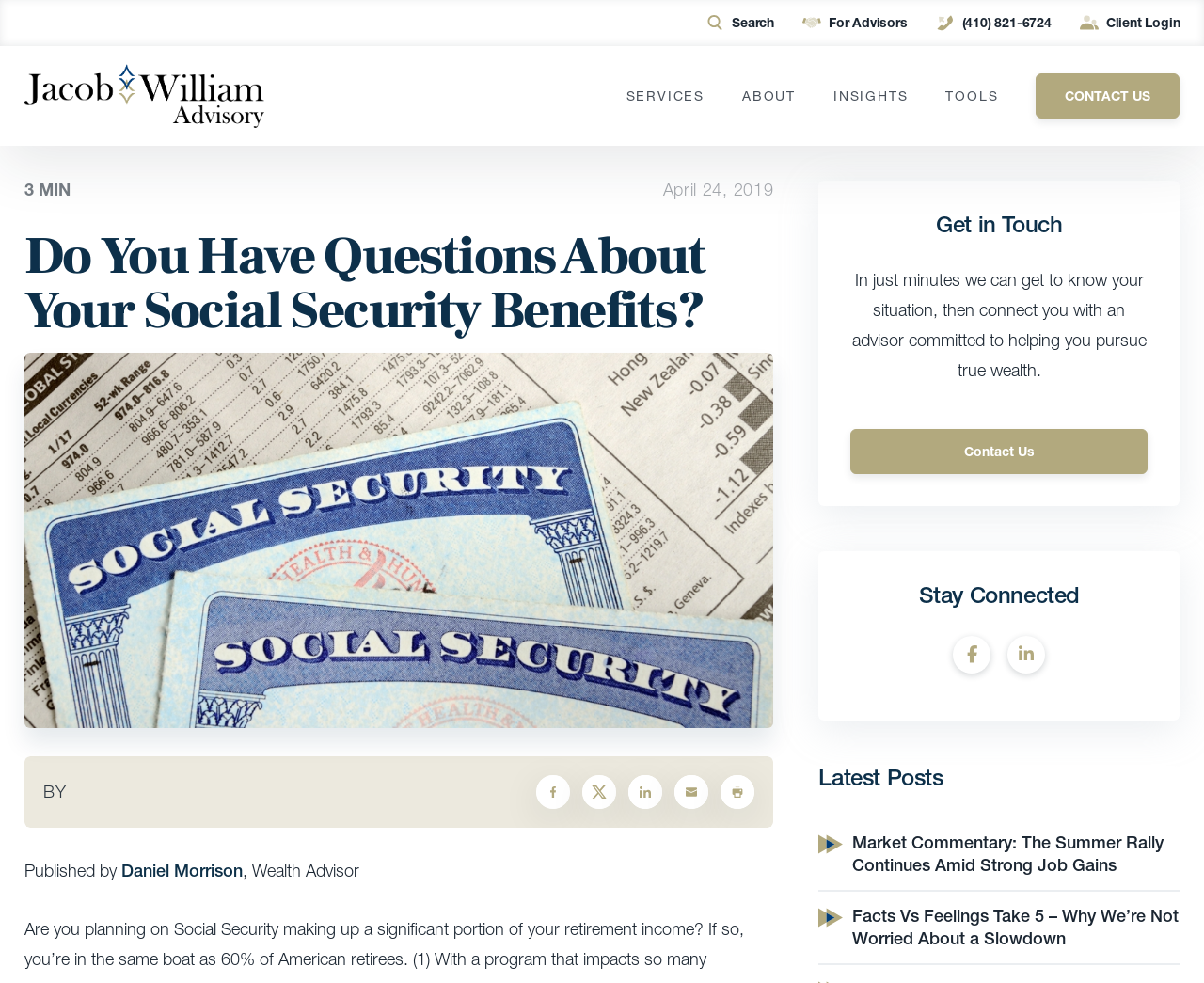Refer to the screenshot and give an in-depth answer to this question: What is the topic of the main article?

I found the topic of the main article by reading the heading 'Do You Have Questions About Your Social Security Benefits?' and the subsequent paragraph, which discusses Social Security benefits.